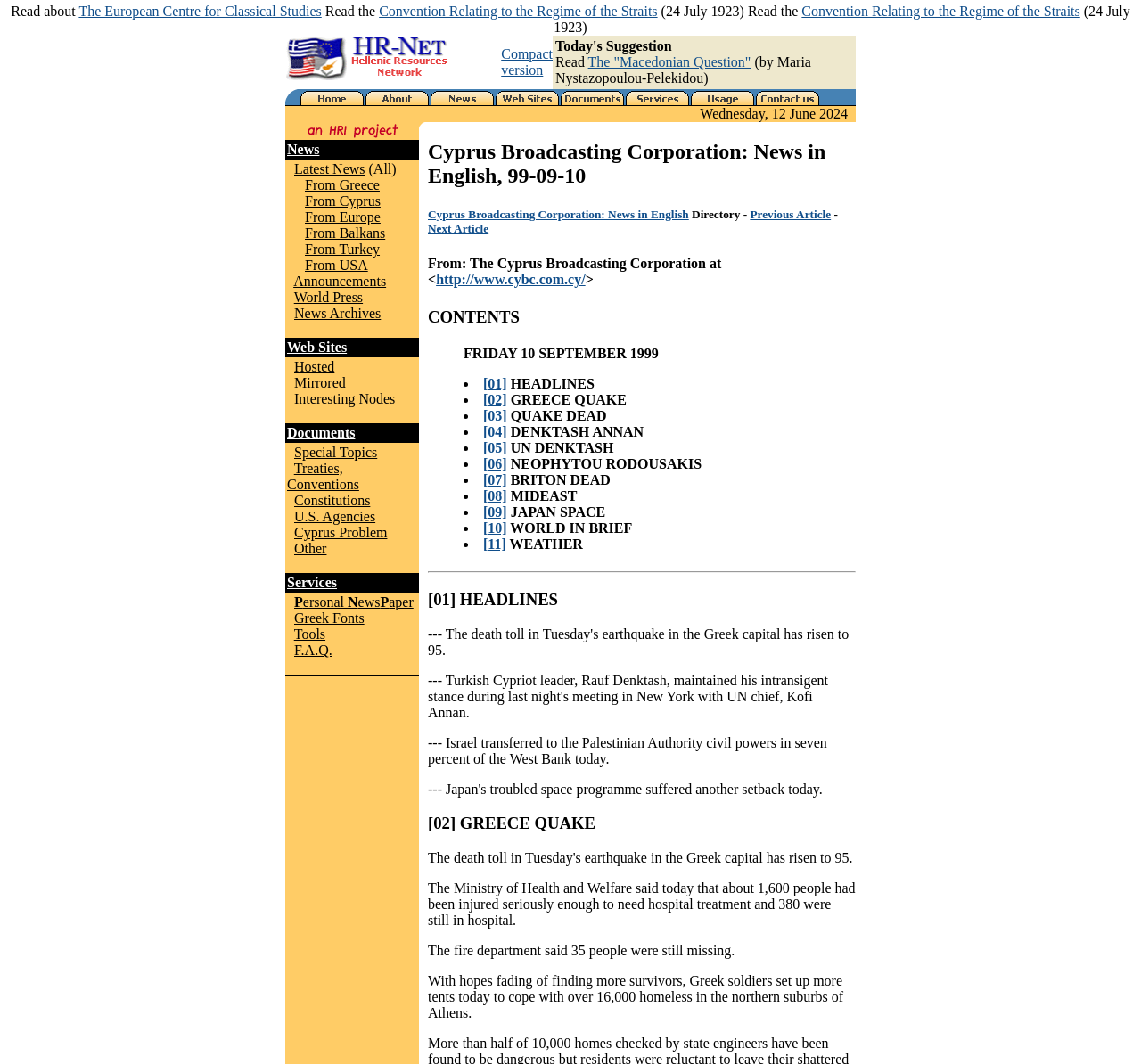Please locate the clickable area by providing the bounding box coordinates to follow this instruction: "Visit HR-Net - Hellenic Resources Network".

[0.25, 0.064, 0.394, 0.078]